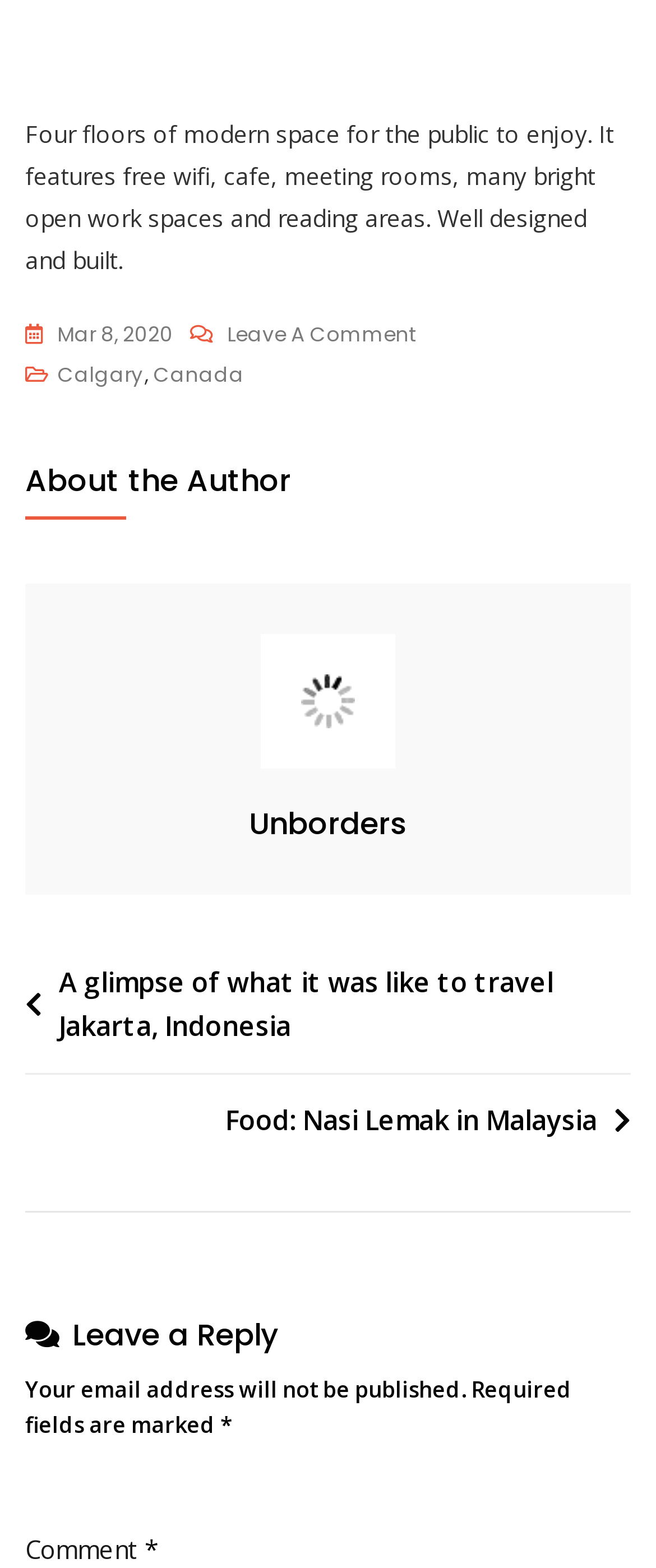What is the topic of the previous post?
Provide a detailed and extensive answer to the question.

By examining the navigation 'Posts' section, we can see that the previous post is linked with the text 'Food: Nasi Lemak in Malaysia'. This suggests that the topic of the previous post is related to food, specifically Nasi Lemak in Malaysia.